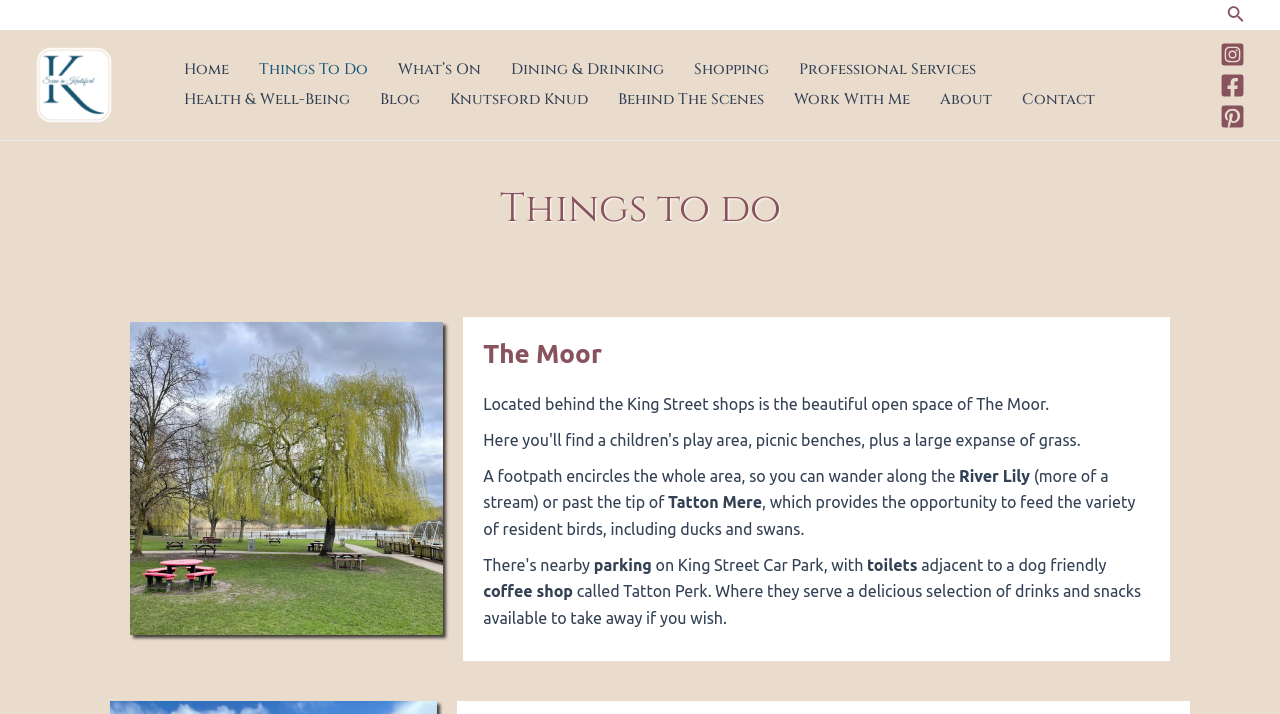Please determine the bounding box coordinates of the clickable area required to carry out the following instruction: "Check out the blog". The coordinates must be four float numbers between 0 and 1, represented as [left, top, right, bottom].

[0.285, 0.119, 0.34, 0.161]